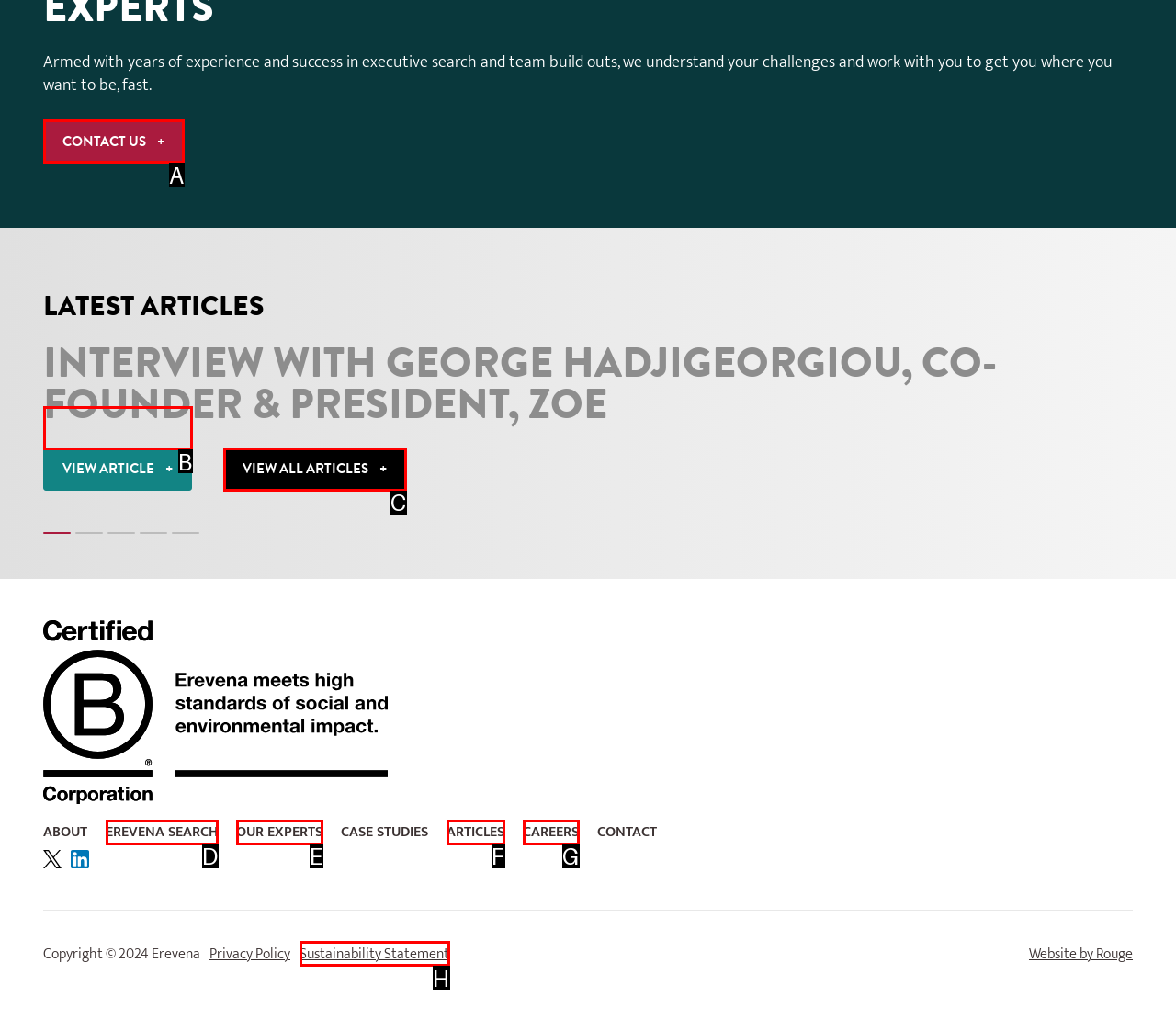Based on the element described as: Careers
Find and respond with the letter of the correct UI element.

G